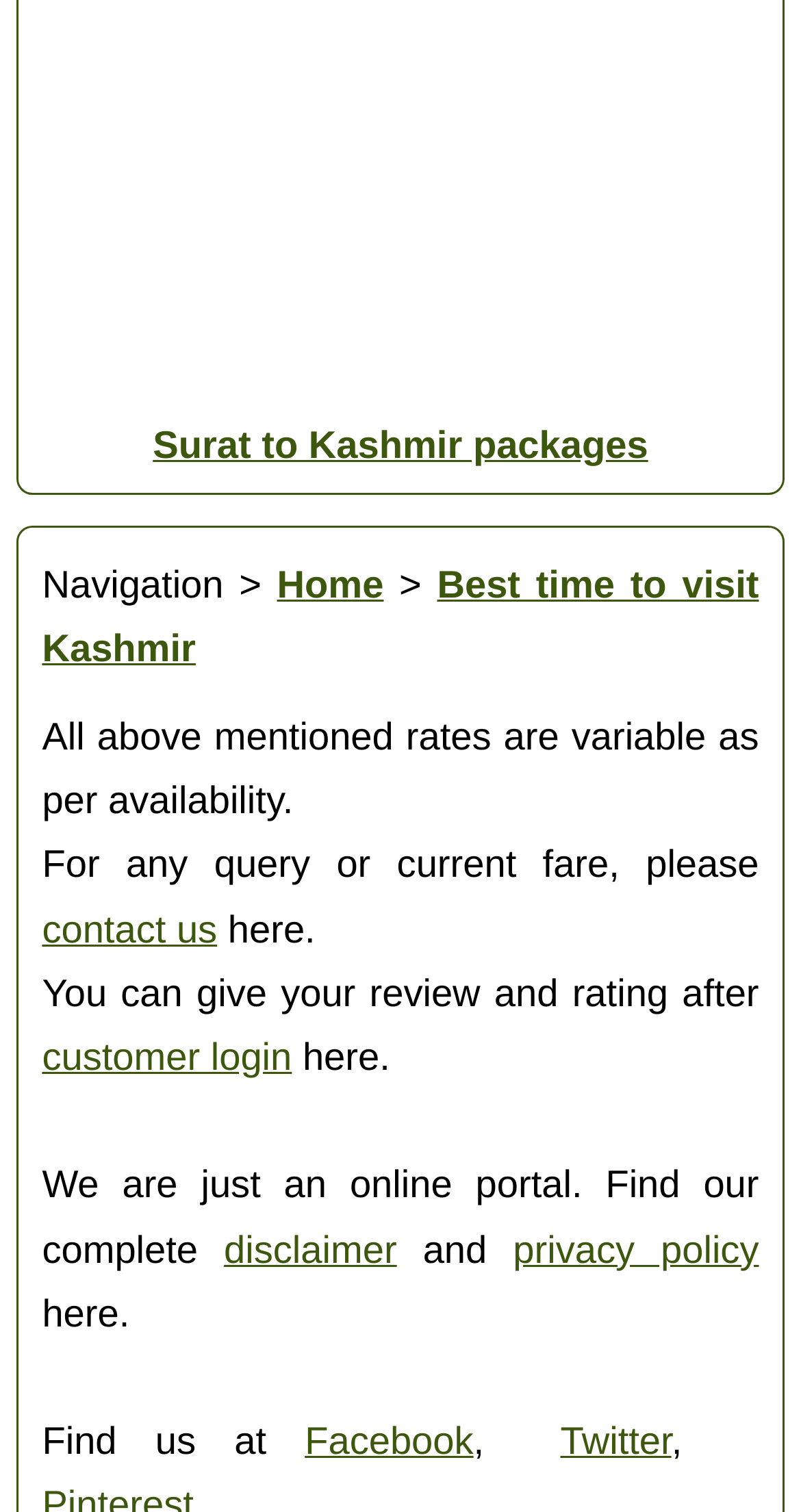What is the purpose of the 'customer login' link?
Using the visual information, answer the question in a single word or phrase.

To give review and rating